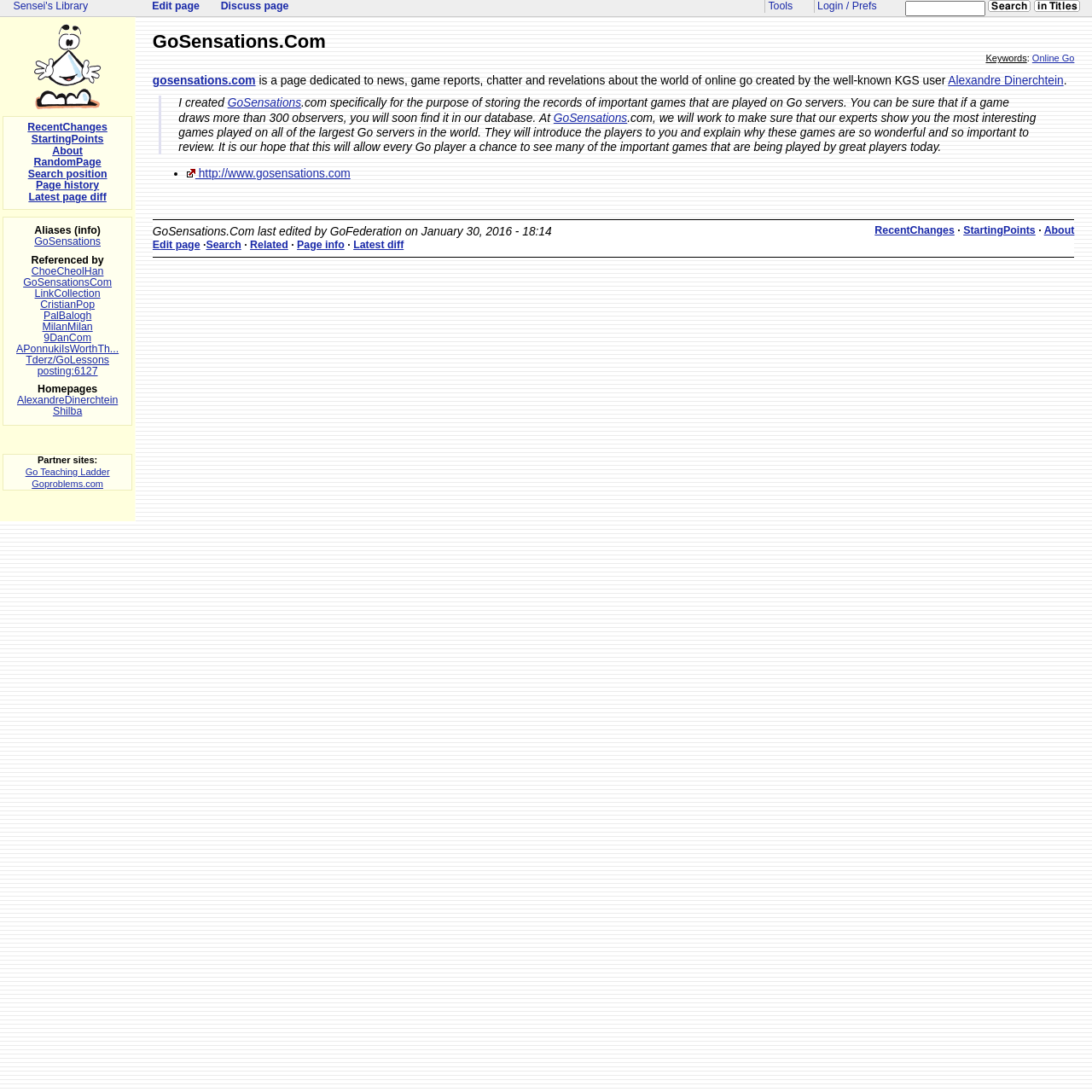Identify the bounding box coordinates for the UI element that matches this description: "Facebook".

None